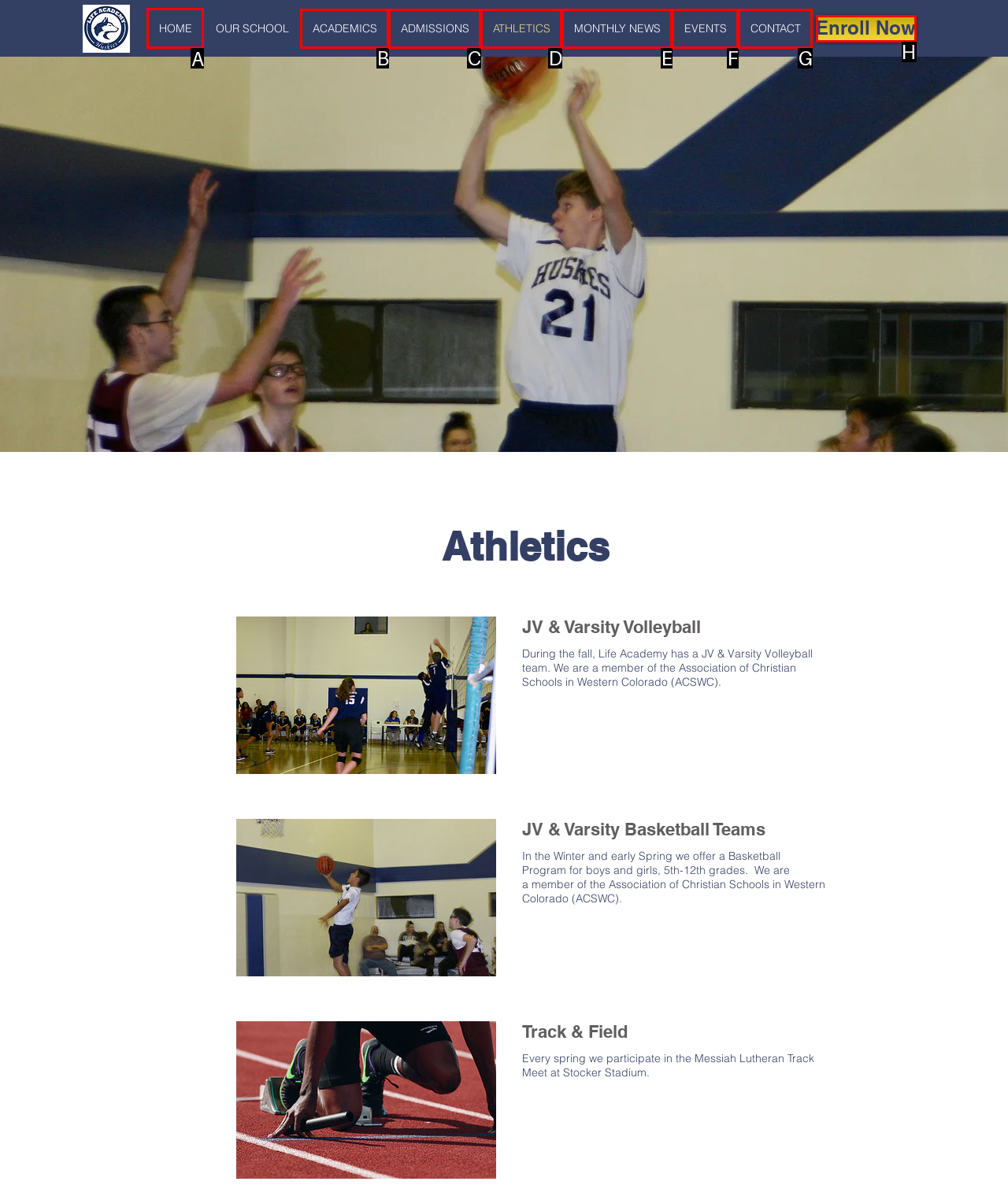To complete the task: Click the HOME link, which option should I click? Answer with the appropriate letter from the provided choices.

A